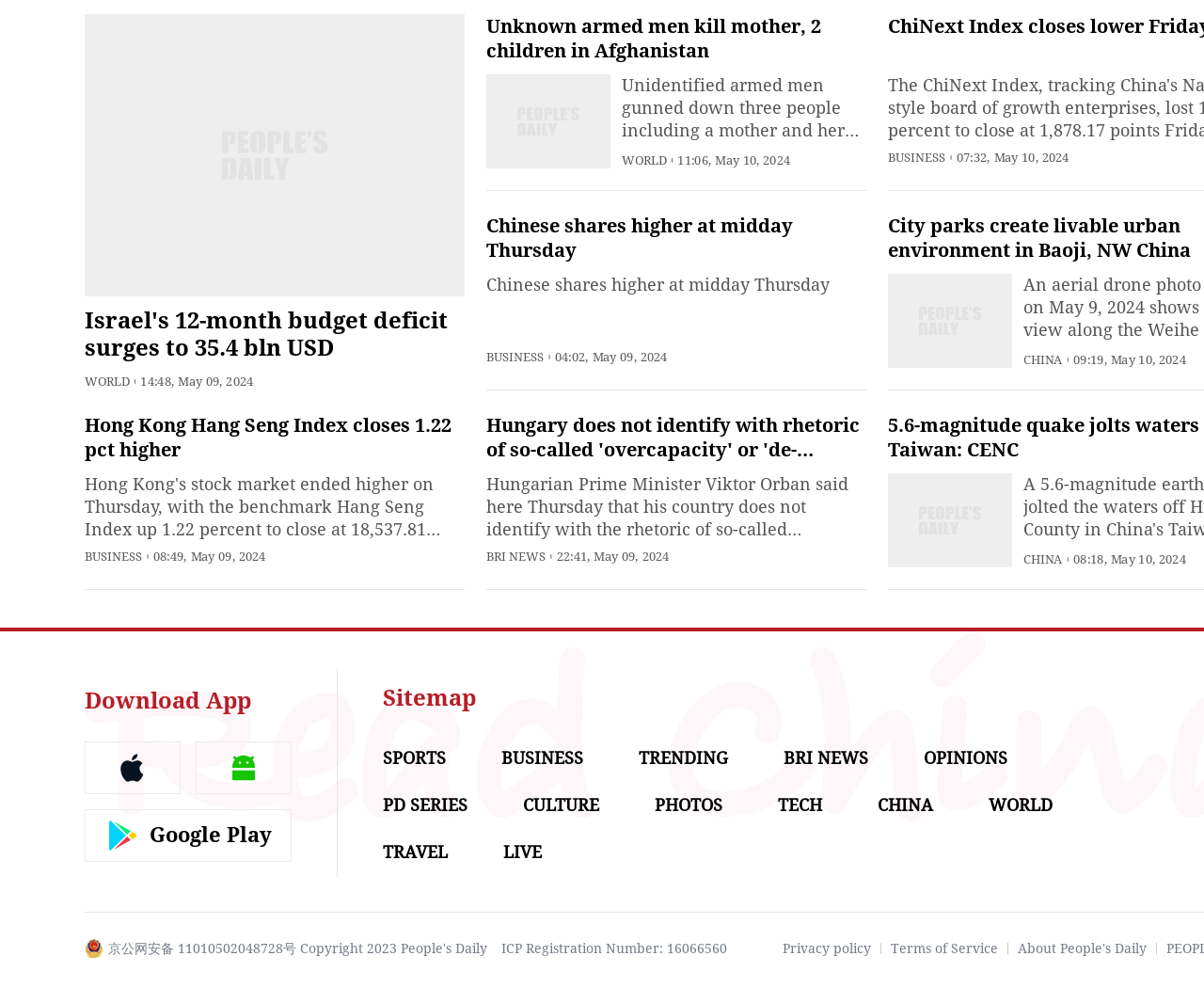Could you highlight the region that needs to be clicked to execute the instruction: "Read China news"?

[0.729, 0.805, 0.775, 0.825]